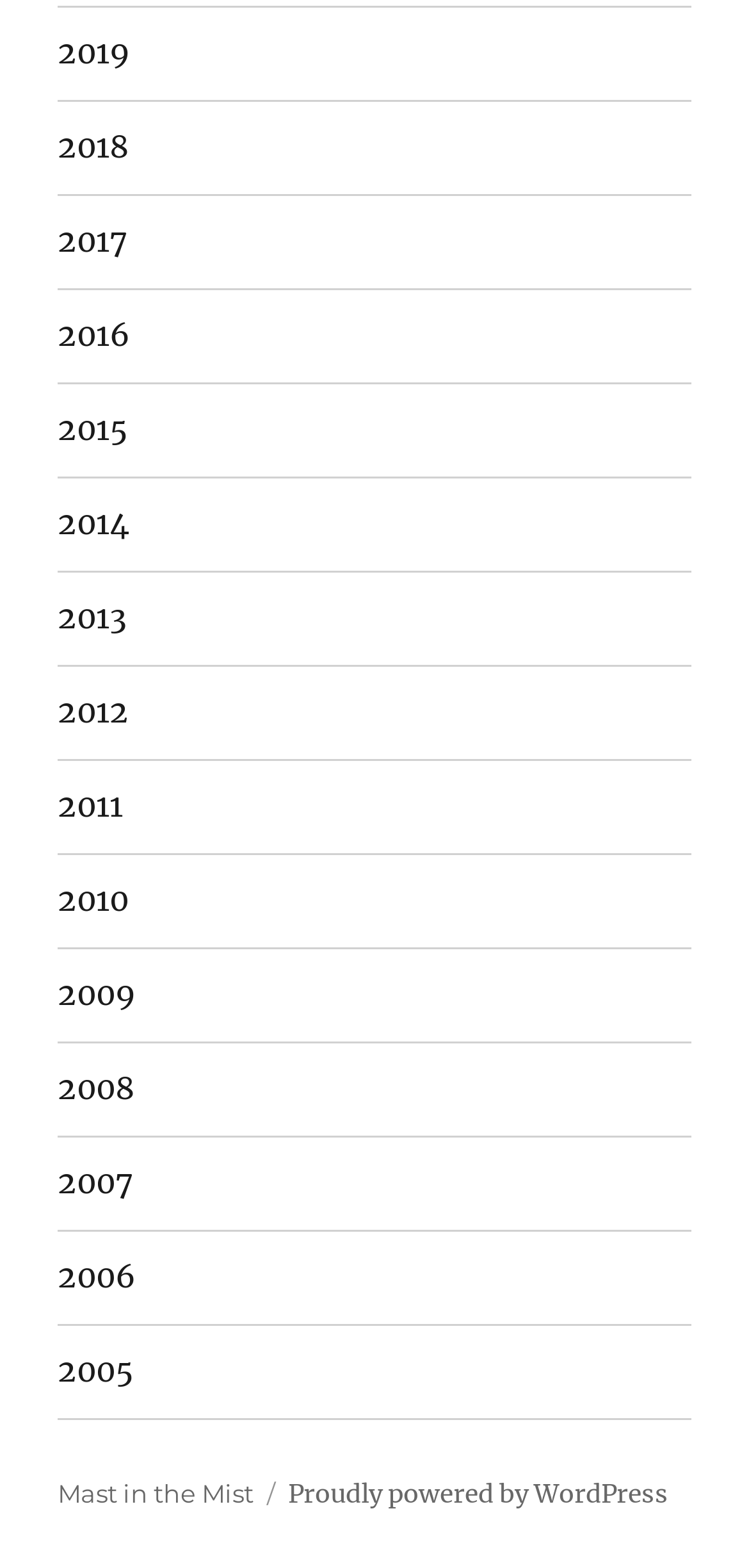What is the latest year listed on the webpage?
Using the information from the image, give a concise answer in one word or a short phrase.

2019